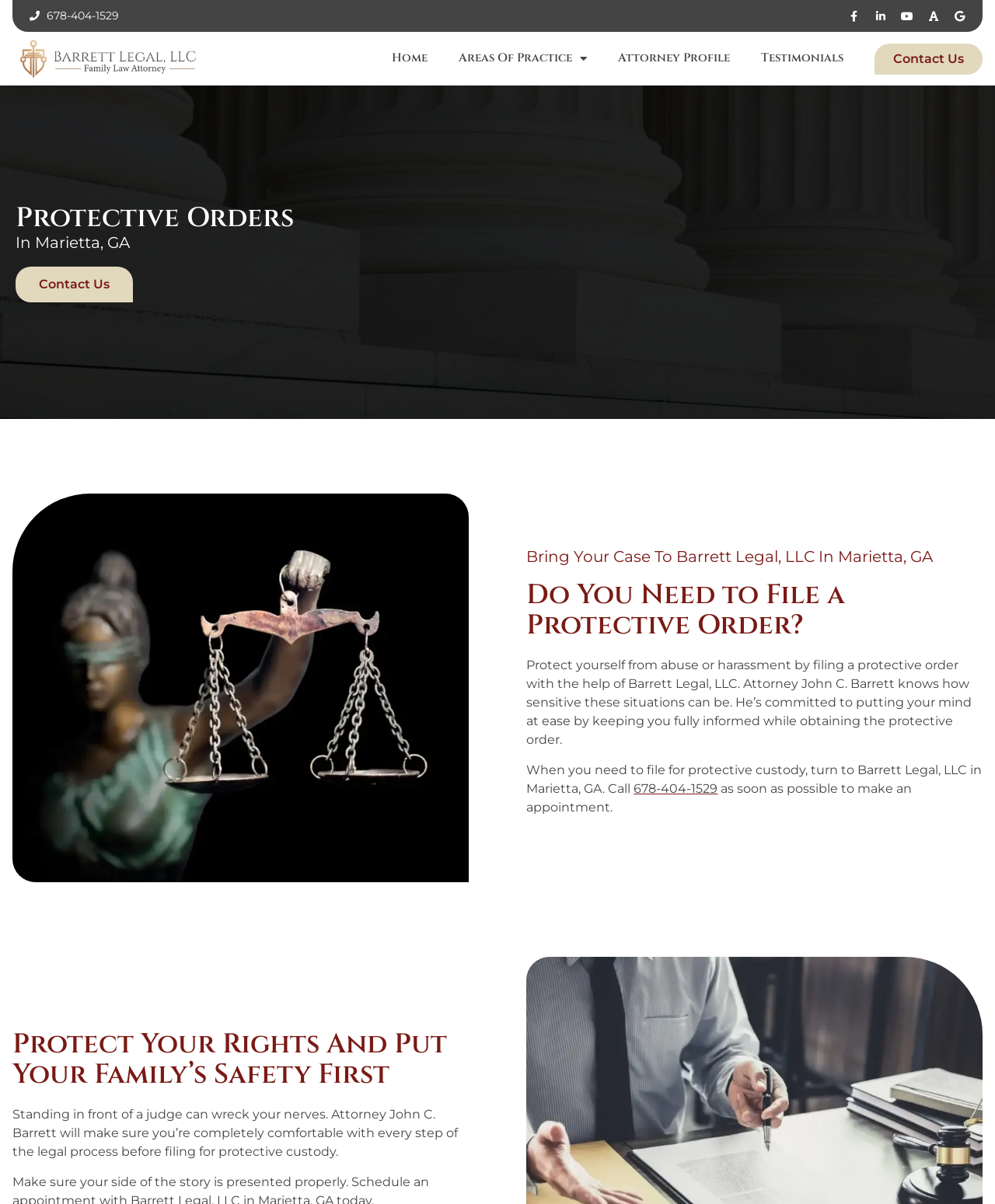Give an in-depth explanation of the webpage layout and content.

The webpage is about Barrett Legal, a law firm in Marietta, GA, specializing in protective orders and related solutions. At the top right corner, there are social media links, including Facebook, LinkedIn, YouTube, Font, and Google. Below these links, there is a navigation menu with links to the homepage, areas of practice, attorney profile, testimonials, and contact us.

The main content of the webpage is divided into sections. The first section has a heading "Protective Orders In Marietta, GA" and a link to "Contact Us" below it. To the right of this section, there is an image related to protective orders.

The next section has a heading "Bring Your Case To Barrett Legal, LLC In Marietta, GA" and a subheading "Do You Need to File a Protective Order?" Below this, there is a paragraph of text describing the services offered by Barrett Legal, LLC, including filing protective orders and providing guidance throughout the legal process.

Further down, there is another section with a heading "Protect Your Rights And Put Your Family’s Safety First". This section has a paragraph of text describing how Attorney John C. Barrett can help individuals feel comfortable with the legal process when filing for protective custody.

Throughout the webpage, there are two instances of the phone number "678-404-1529" - one at the top and another in the middle of the page, encouraging visitors to call to make an appointment.